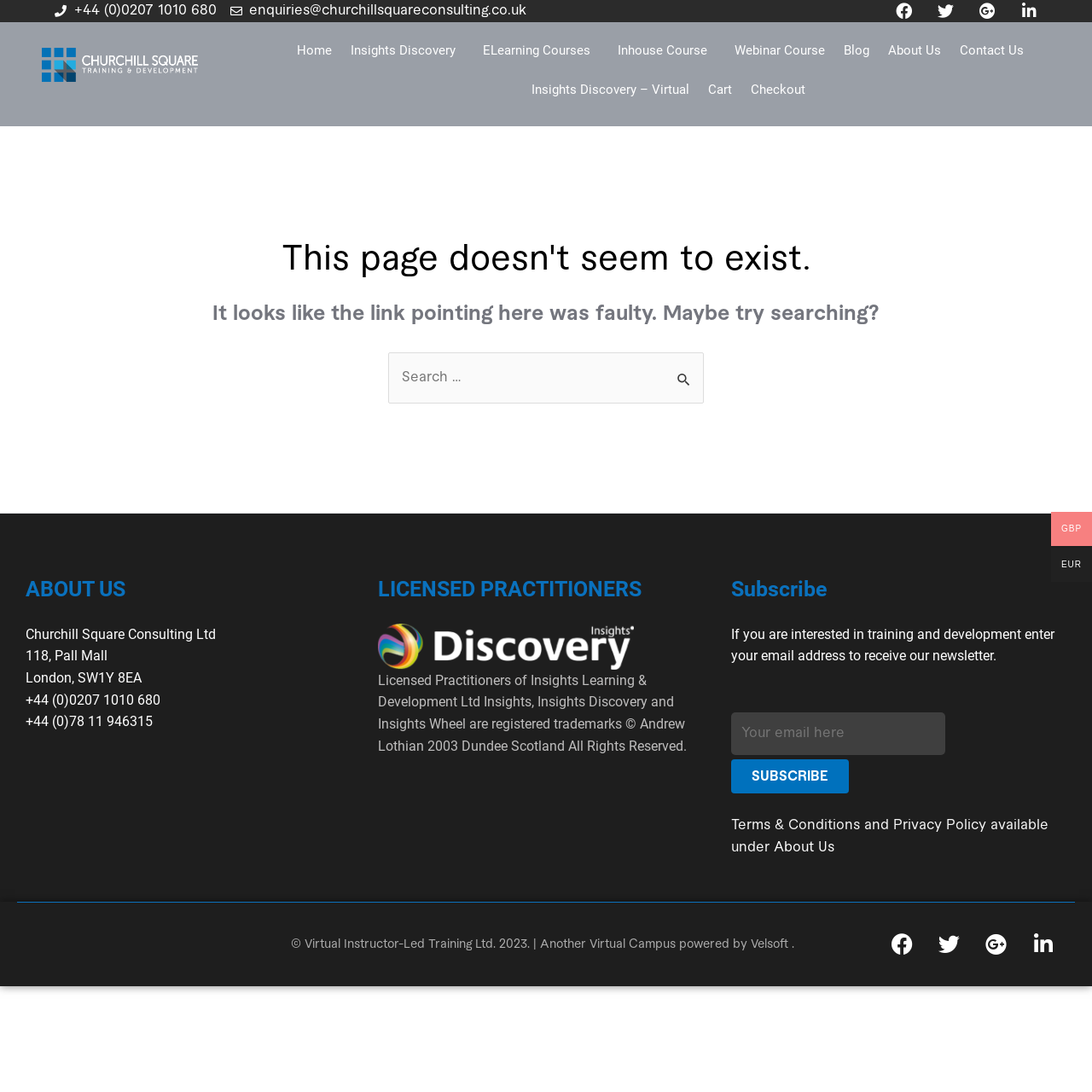Identify the bounding box for the UI element specified in this description: "Facebook". The coordinates must be four float numbers between 0 and 1, formatted as [left, top, right, bottom].

None